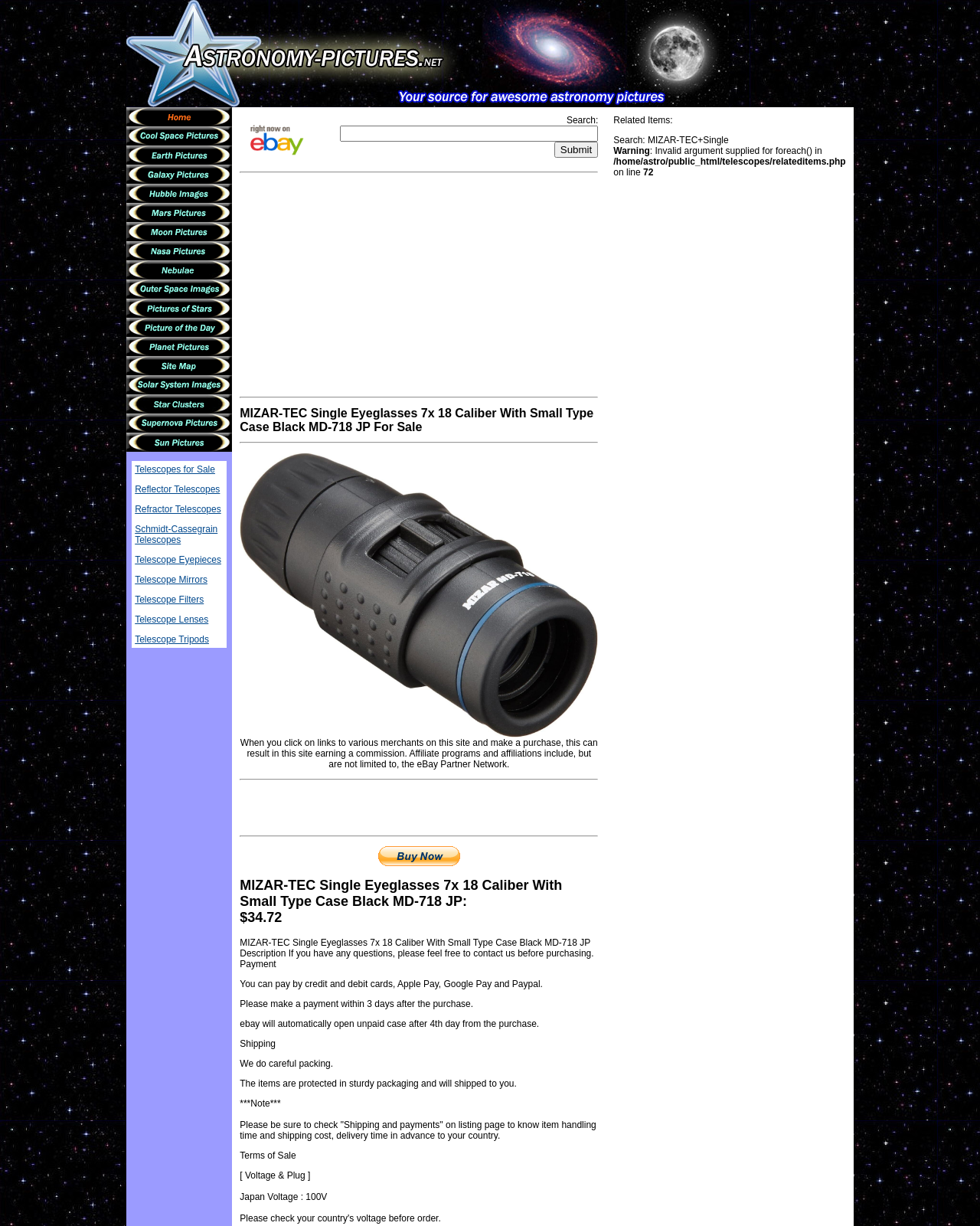Detail the various sections and features present on the webpage.

This webpage is an online marketplace for astronomy-related products, specifically featuring a MIZAR-TEC Single Eyeglasses 7x 18 Caliber With Small Type Case Black MD-718 JP for sale. 

At the top of the page, there is a navigation menu with 20 links to various astronomy-related categories, such as Telescopes, Astronomy, Cool Space Pictures, and more. Each link has a corresponding image next to it. 

Below the navigation menu, there is a table with multiple rows and columns. The first column contains links to different types of telescopes, including Reflector Telescopes, Refractor Telescopes, and Schmidt-Cassegrain Telescopes. The second column has a search bar with a submit button.

On the right side of the page, there is a section dedicated to the product being sold, which includes an image of the MIZAR-TEC Single Eyeglasses, a description, and pricing information ($34.72). There are also links to purchase the product, including a "Buy Now" button.

Further down the page, there is a section with information about payment and shipping, including details about accepted payment methods and the importance of making a payment within 3 days of purchase.

Throughout the page, there are several separators and advertisements, including two iframes with advertisements.